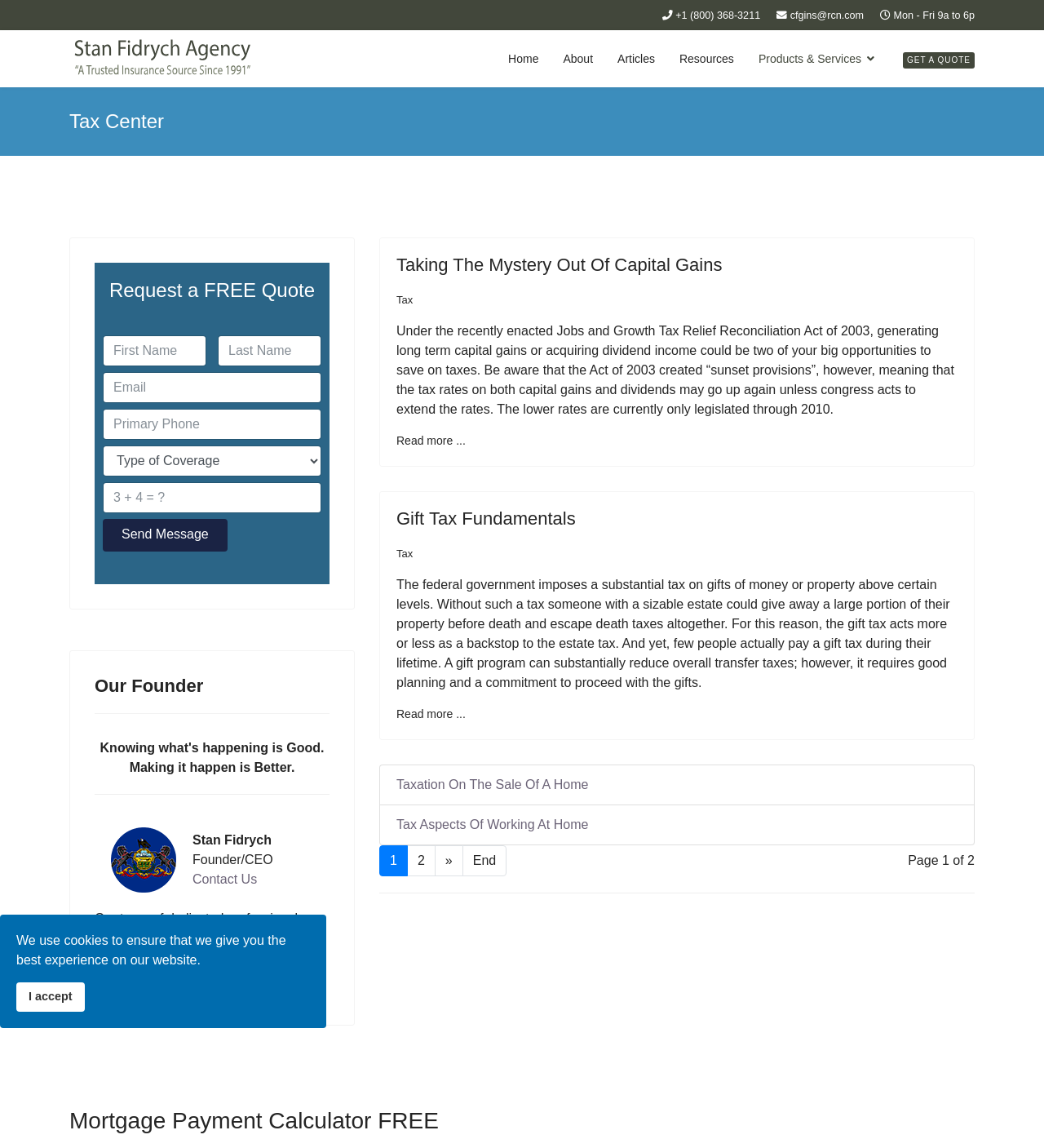What is the phone number on the top right corner?
Look at the image and respond with a one-word or short phrase answer.

+1 (800) 368-3211